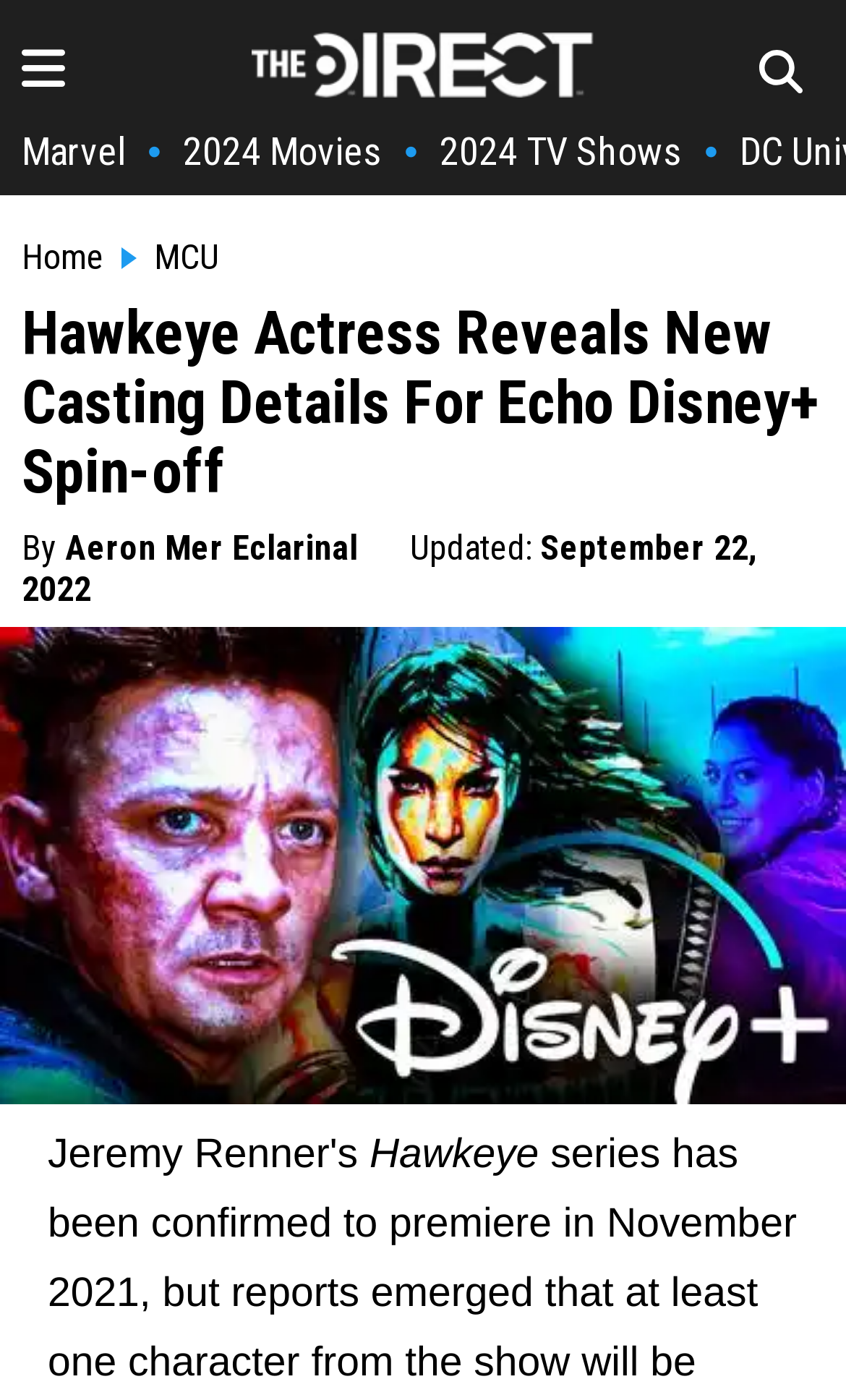Identify and provide the main heading of the webpage.

Hawkeye Actress Reveals New Casting Details For Echo Disney+ Spin-off